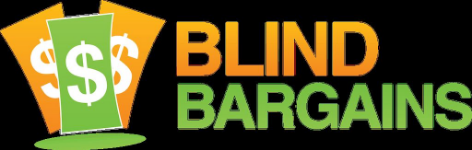Observe the image and answer the following question in detail: What does the logo of Blind Bargains represent?

The logo of Blind Bargains serves as a visual identity for the platform, emphasizing both economic opportunity and community engagement, reflecting the site's mission of helping users discover valuable bargains and promoting inclusivity.